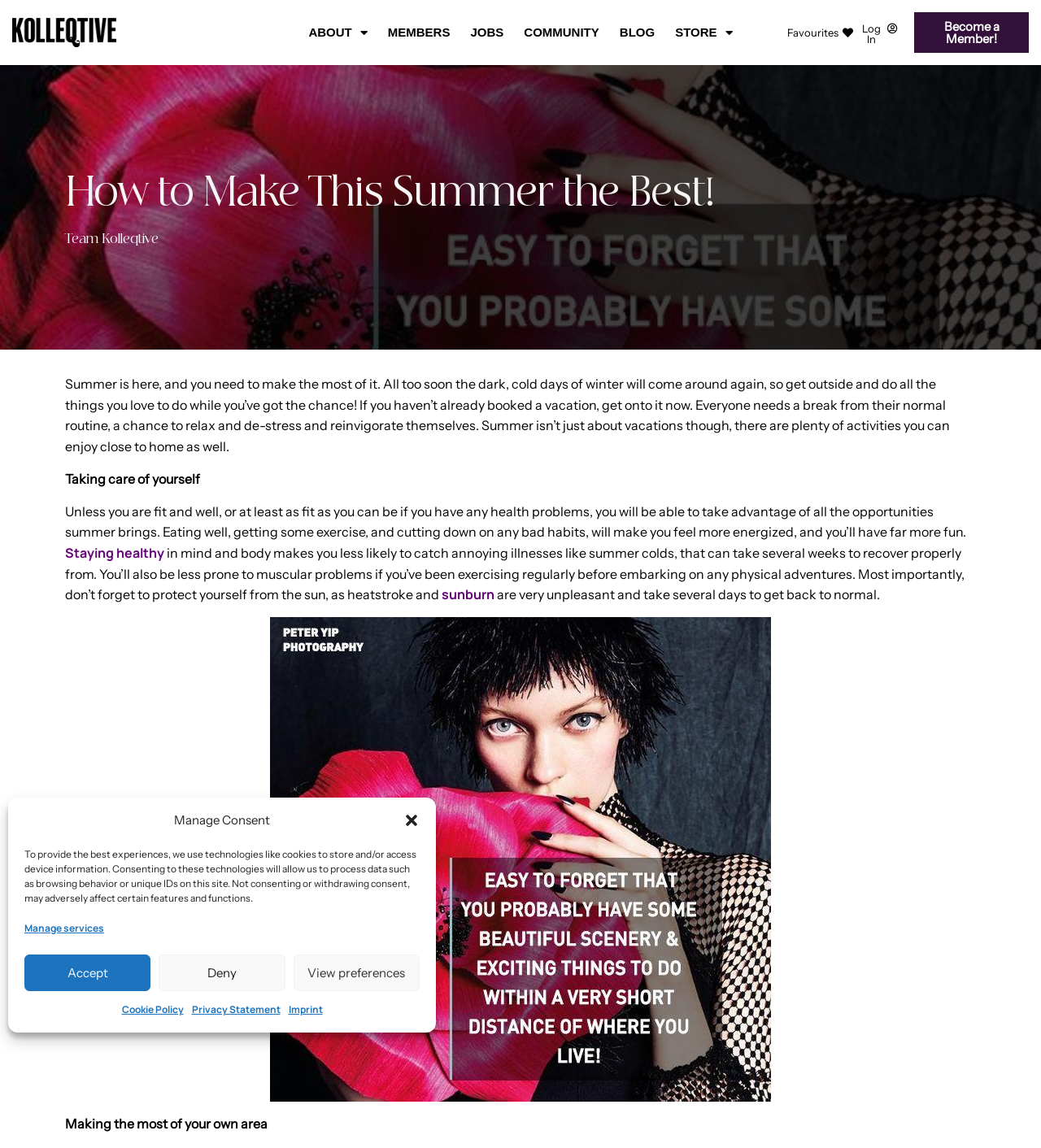What is one way to stay healthy during summer?
Provide a detailed answer to the question using information from the image.

The webpage mentions the importance of protecting oneself from the sun to stay healthy during summer. The text states 'don’t forget to protect yourself from the sun, as heatstroke and sunburn are very unpleasant and take several days to get back to normal.' This suggests that sun protection is a crucial aspect of staying healthy during summer.